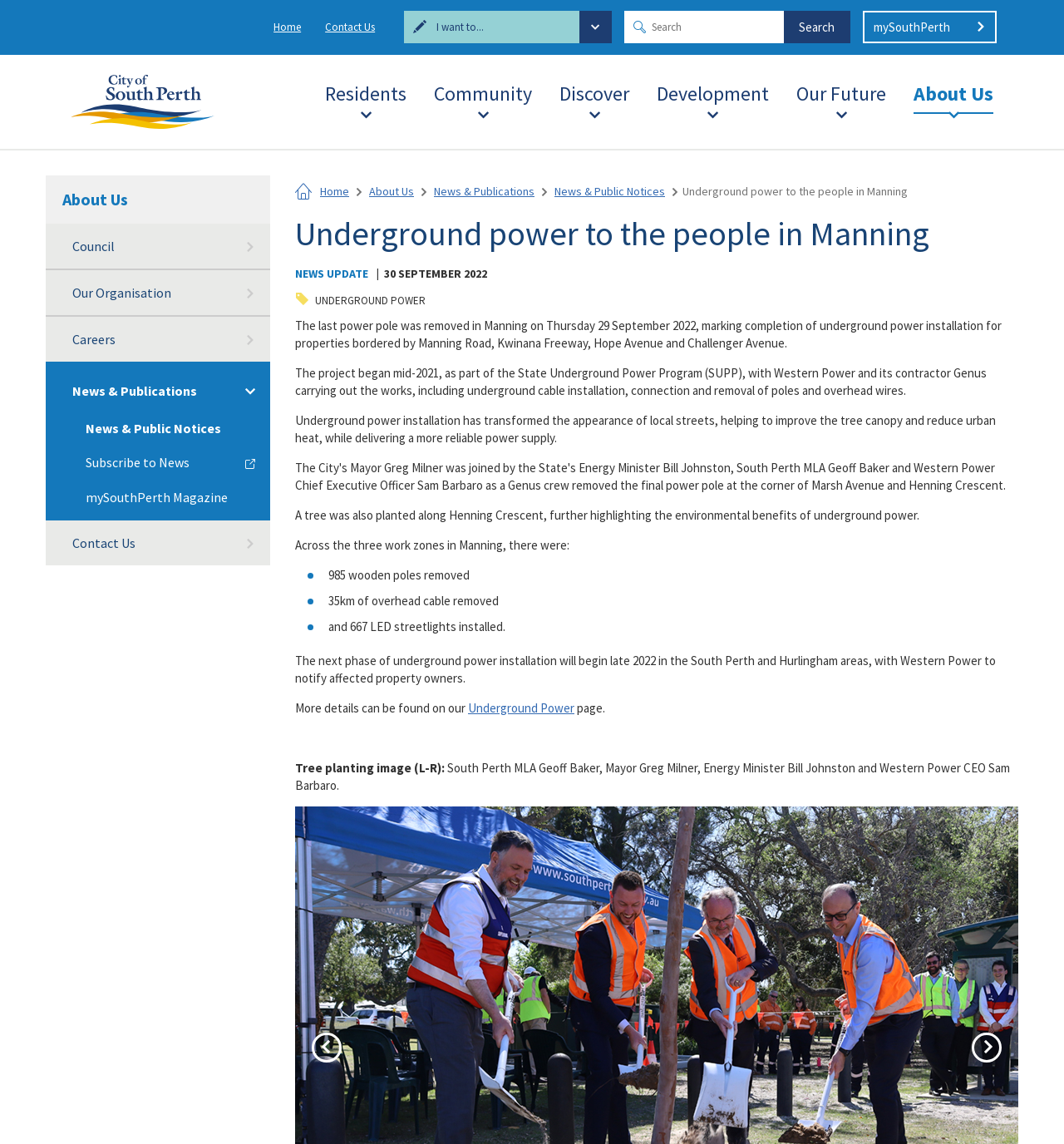Determine the bounding box coordinates of the element's region needed to click to follow the instruction: "Go to Home page". Provide these coordinates as four float numbers between 0 and 1, formatted as [left, top, right, bottom].

[0.247, 0.019, 0.293, 0.028]